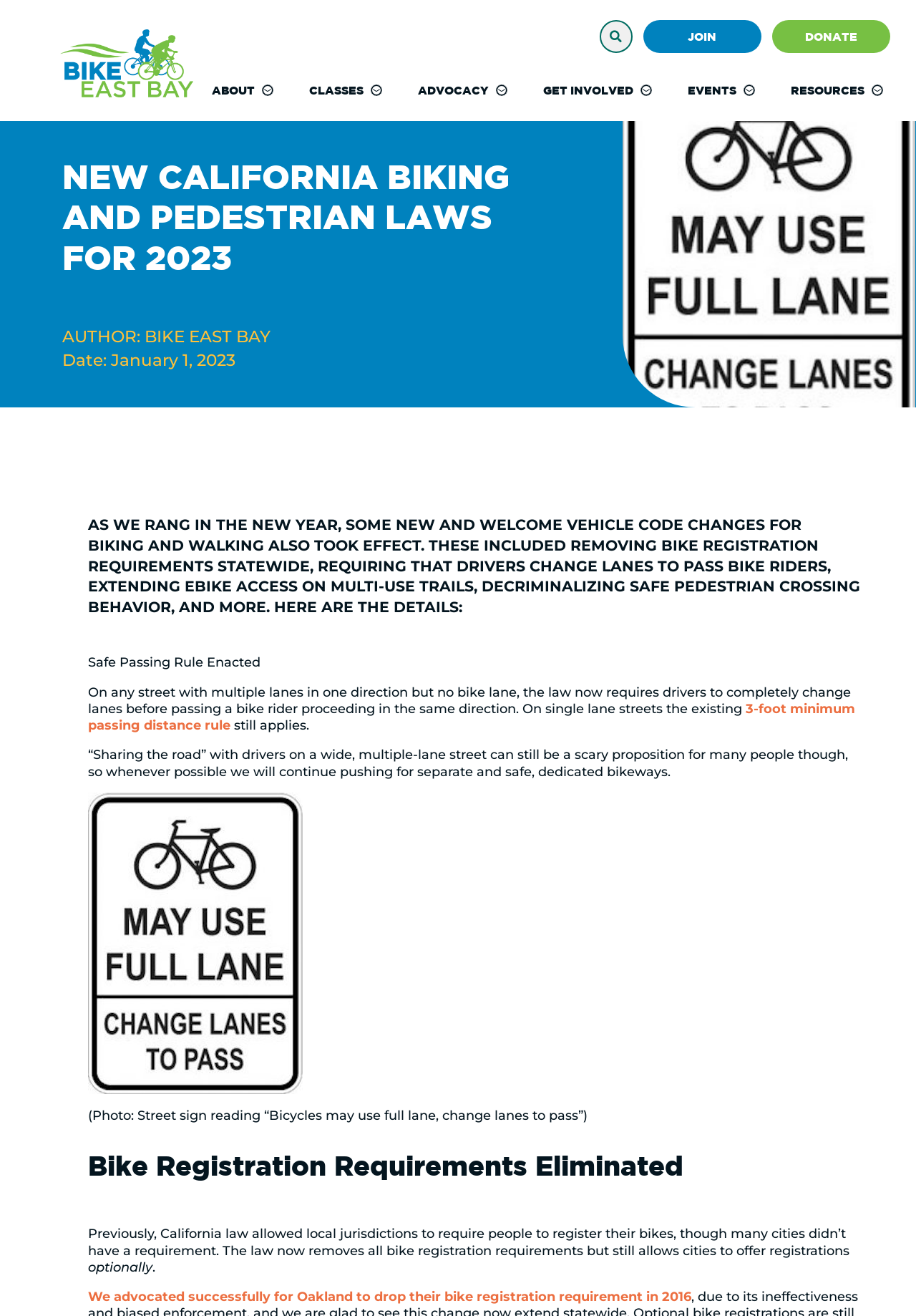Determine the bounding box coordinates of the clickable element to complete this instruction: "Click the 'JOIN' link". Provide the coordinates in the format of four float numbers between 0 and 1, [left, top, right, bottom].

[0.702, 0.015, 0.831, 0.04]